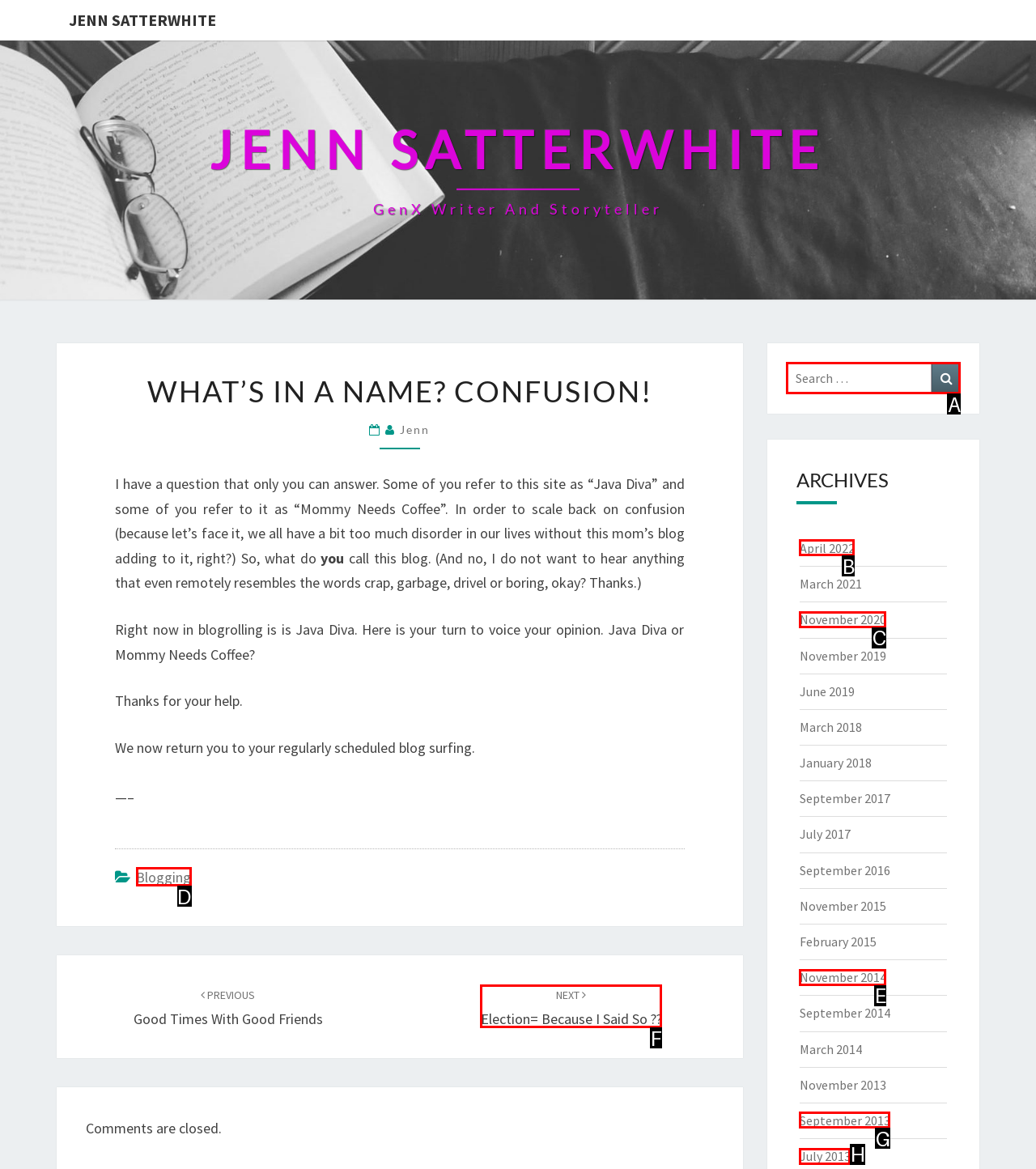Determine which HTML element should be clicked for this task: Search for a keyword
Provide the option's letter from the available choices.

A